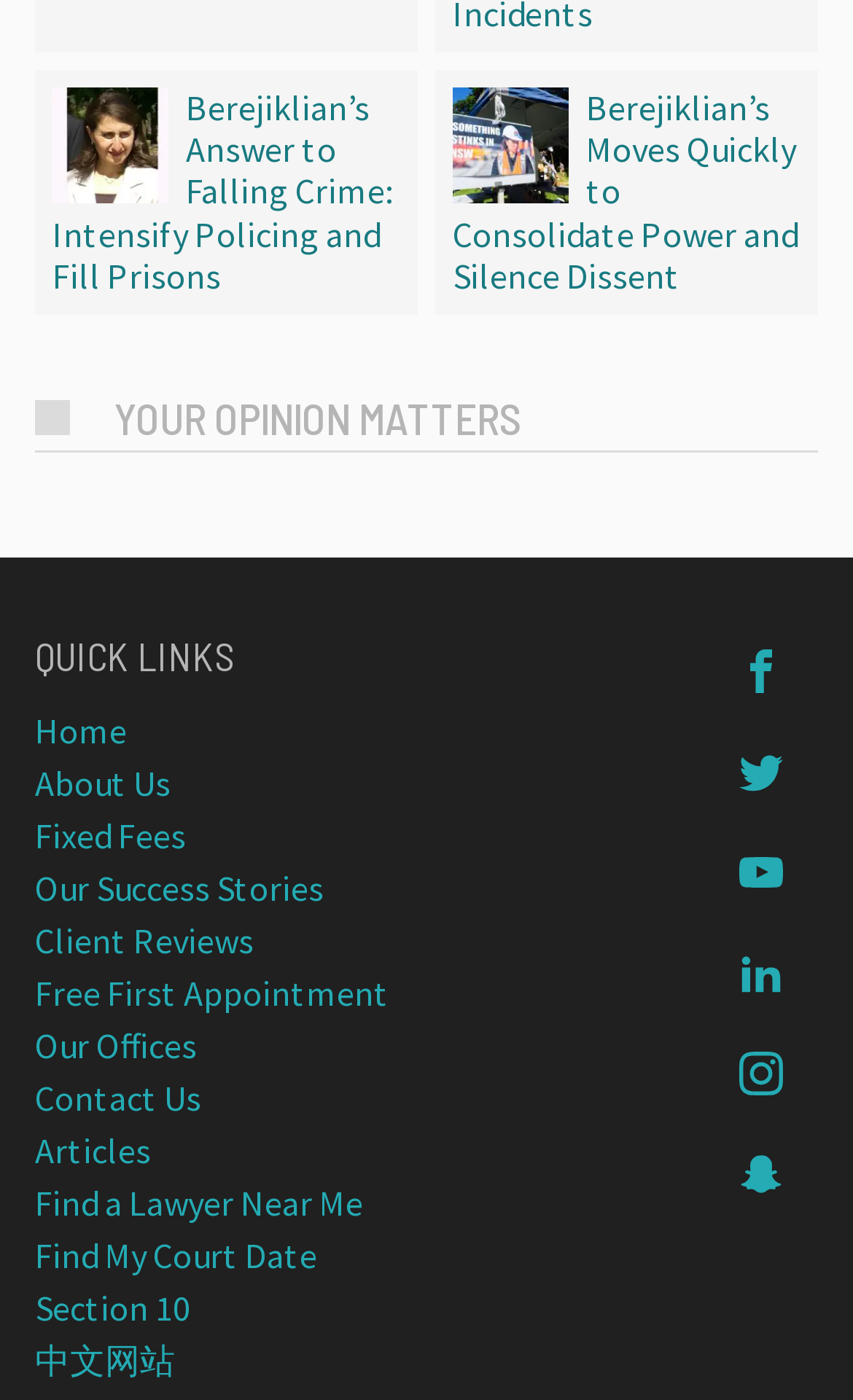Identify the bounding box coordinates for the region to click in order to carry out this instruction: "Read article about Berejiklian's answer to falling crime". Provide the coordinates using four float numbers between 0 and 1, formatted as [left, top, right, bottom].

[0.062, 0.063, 0.197, 0.145]